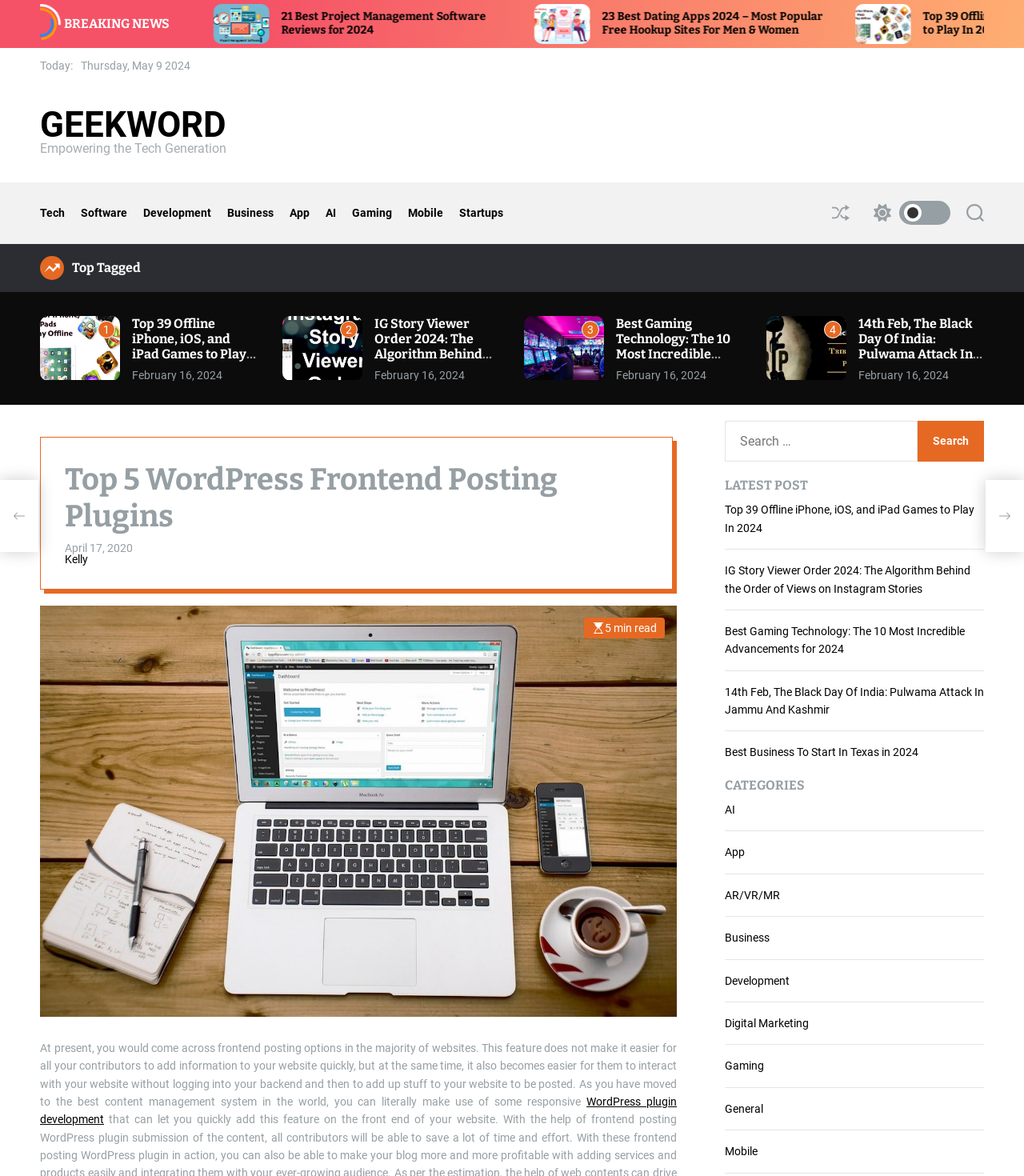Provide your answer in a single word or phrase: 
What is the category of the article 'Top 39 Offline iPhone, iOS, and iPad Games to Play In 2024'?

Gaming